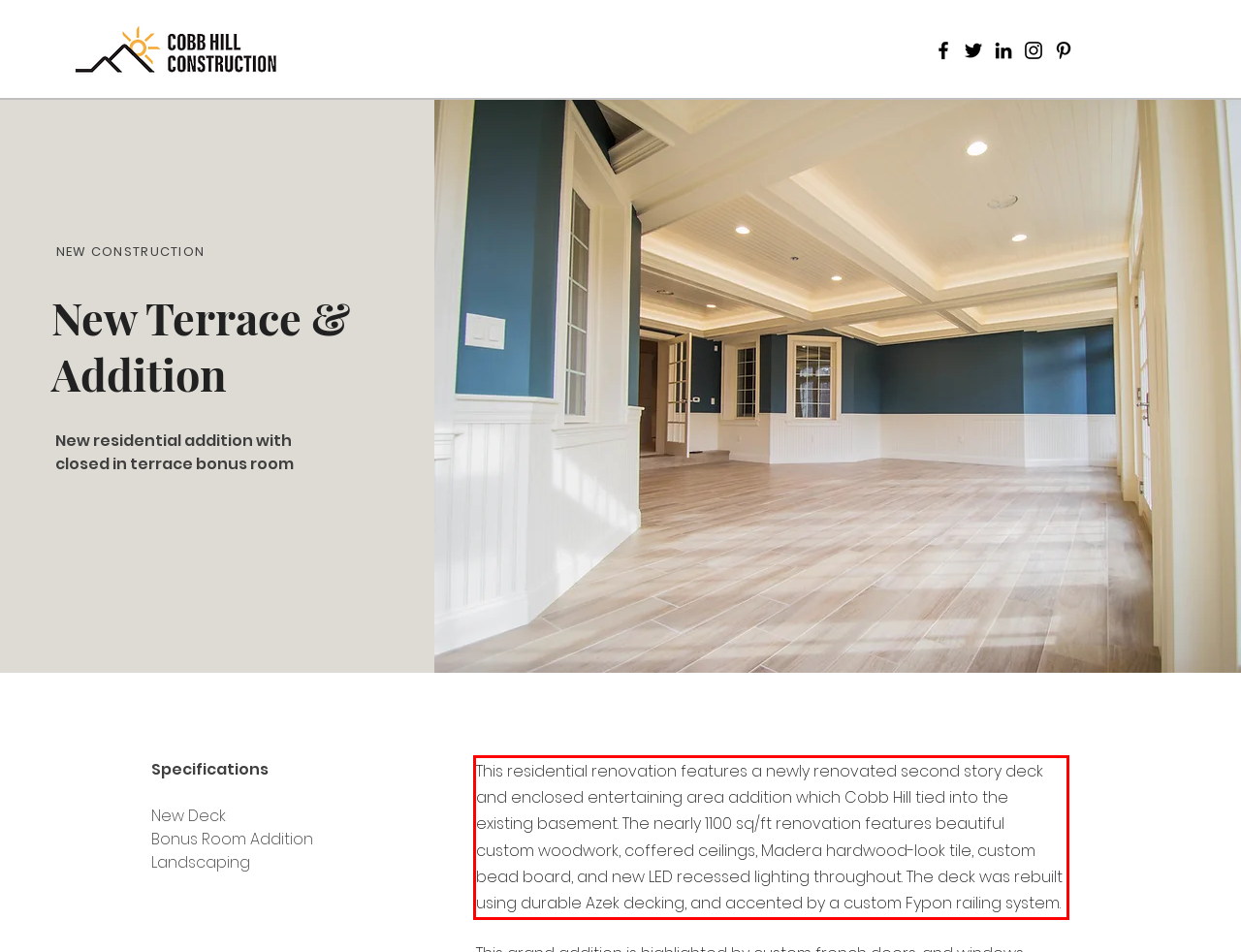Given a webpage screenshot, identify the text inside the red bounding box using OCR and extract it.

This residential renovation features a newly renovated second story deck and enclosed entertaining area addition which Cobb Hill tied into the existing basement. The nearly 1100 sq/ft renovation features beautiful custom woodwork, coffered ceilings, Madera hardwood-look tile, custom bead board, and new LED recessed lighting throughout. The deck was rebuilt using durable Azek decking, and accented by a custom Fypon railing system.